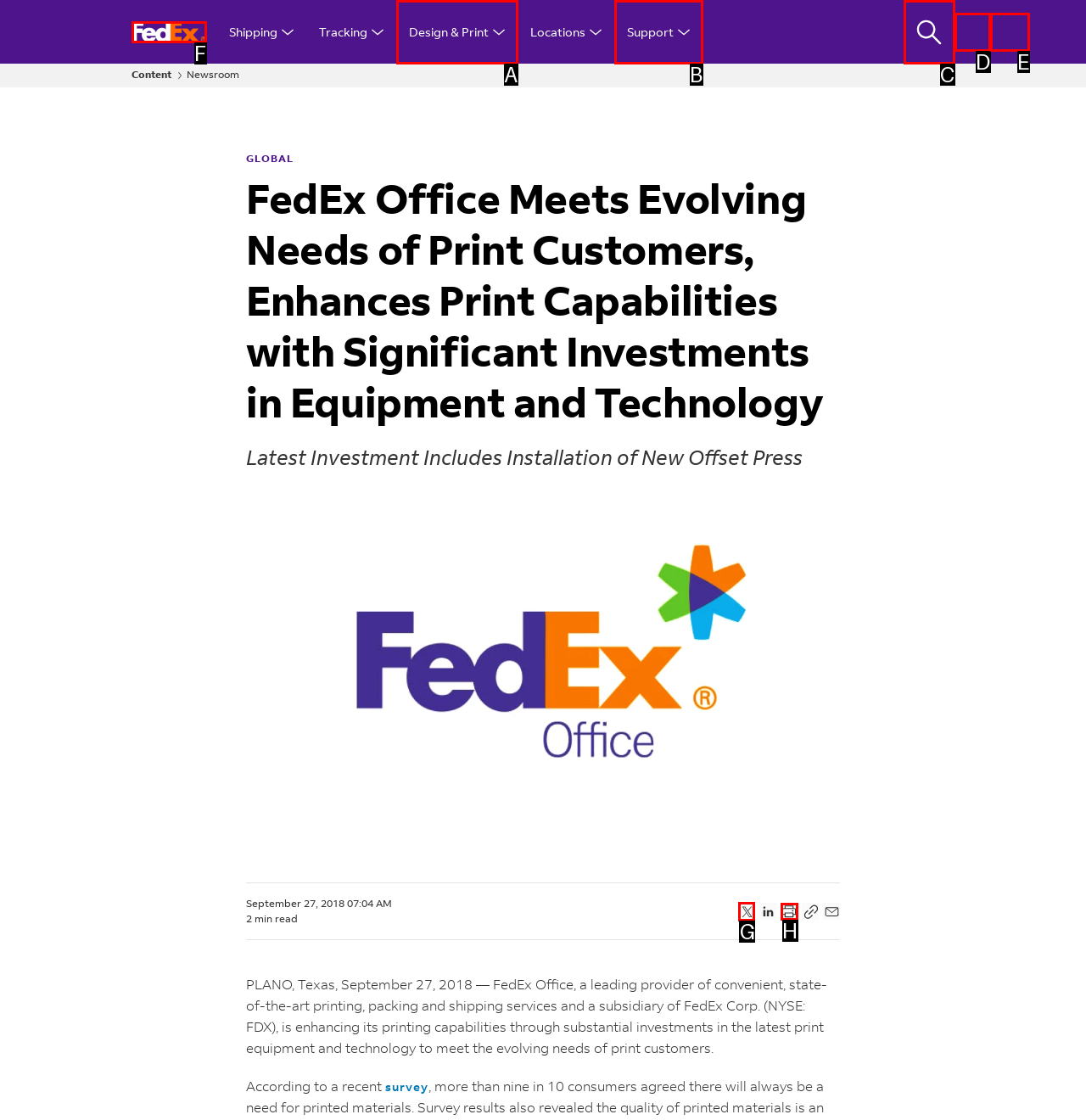Find the correct option to complete this instruction: Share on Twitter. Reply with the corresponding letter.

G